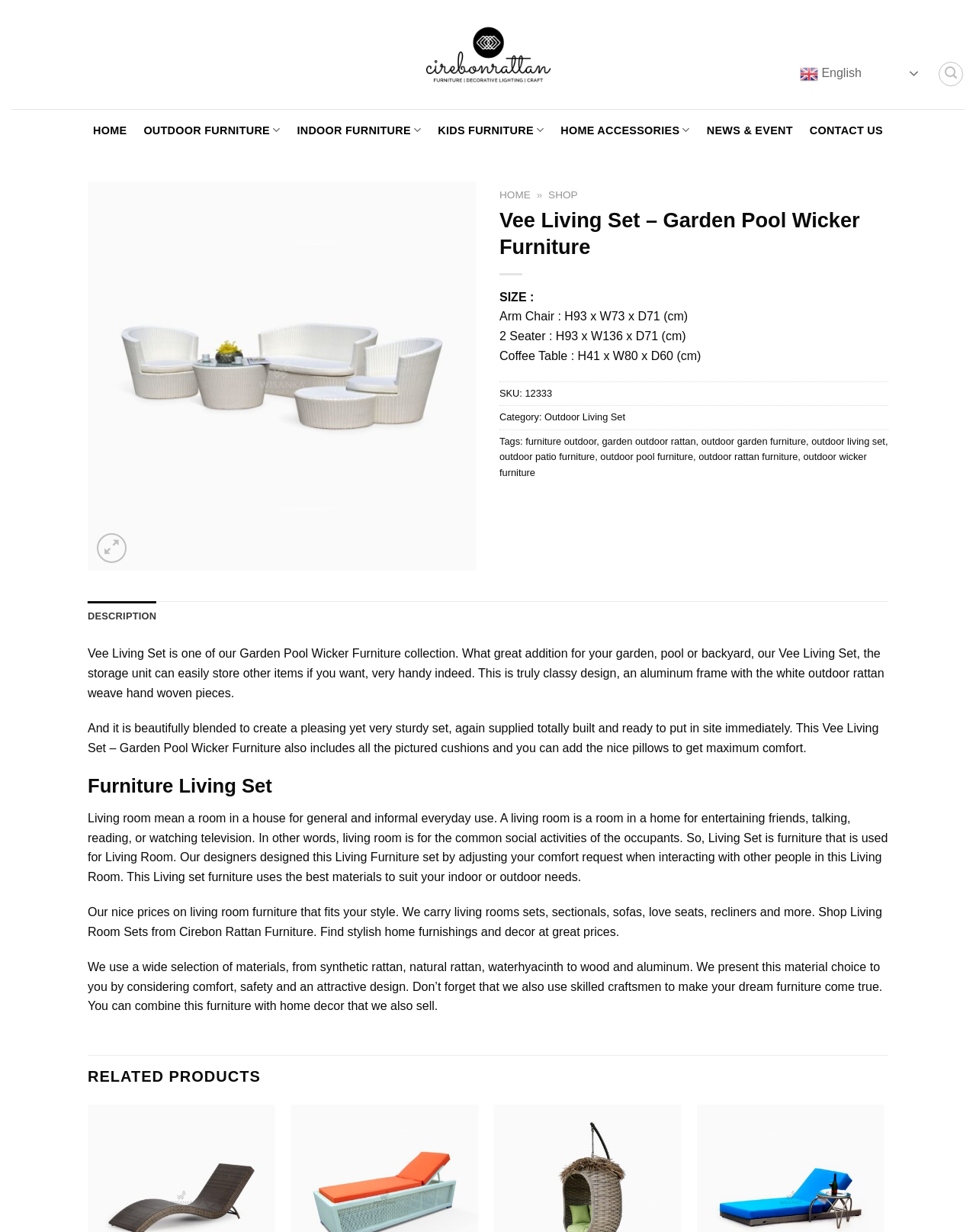Provide a thorough description of this webpage.

This webpage is about a specific product, the Vee Living Set - Garden Pool Wicker Furniture, on an e-commerce website, Cirebon Rattan Furniture Manufacturer. At the top of the page, there is a navigation menu with links to different sections of the website, including HOME, OUTDOOR FURNITURE, INDOOR FURNITURE, KIDS FURNITURE, HOME ACCESSORIES, NEWS & EVENT, and CONTACT US. 

On the left side of the page, there is a logo of the manufacturer, Cirebon Rattan Furniture, which is also a link to the homepage. Below the logo, there is a search bar and a language selection dropdown menu.

The main content of the page is about the Vee Living Set product, which includes a heading, product images, and detailed product information such as size, SKU, category, and tags. The product description is divided into two sections: a brief overview and a detailed description. The brief overview provides a concise introduction to the product, while the detailed description provides more information about the product's features, materials, and design.

Below the product description, there is a tab list with a single tab, DESCRIPTION, which is selected by default. The tab panel contains a detailed product description, including information about the product's design, materials, and features.

At the bottom of the page, there is a section titled RELATED PRODUCTS, which suggests other products that may be of interest to the customer.

Throughout the page, there are various links to other sections of the website, including links to other products, categories, and home decor items.